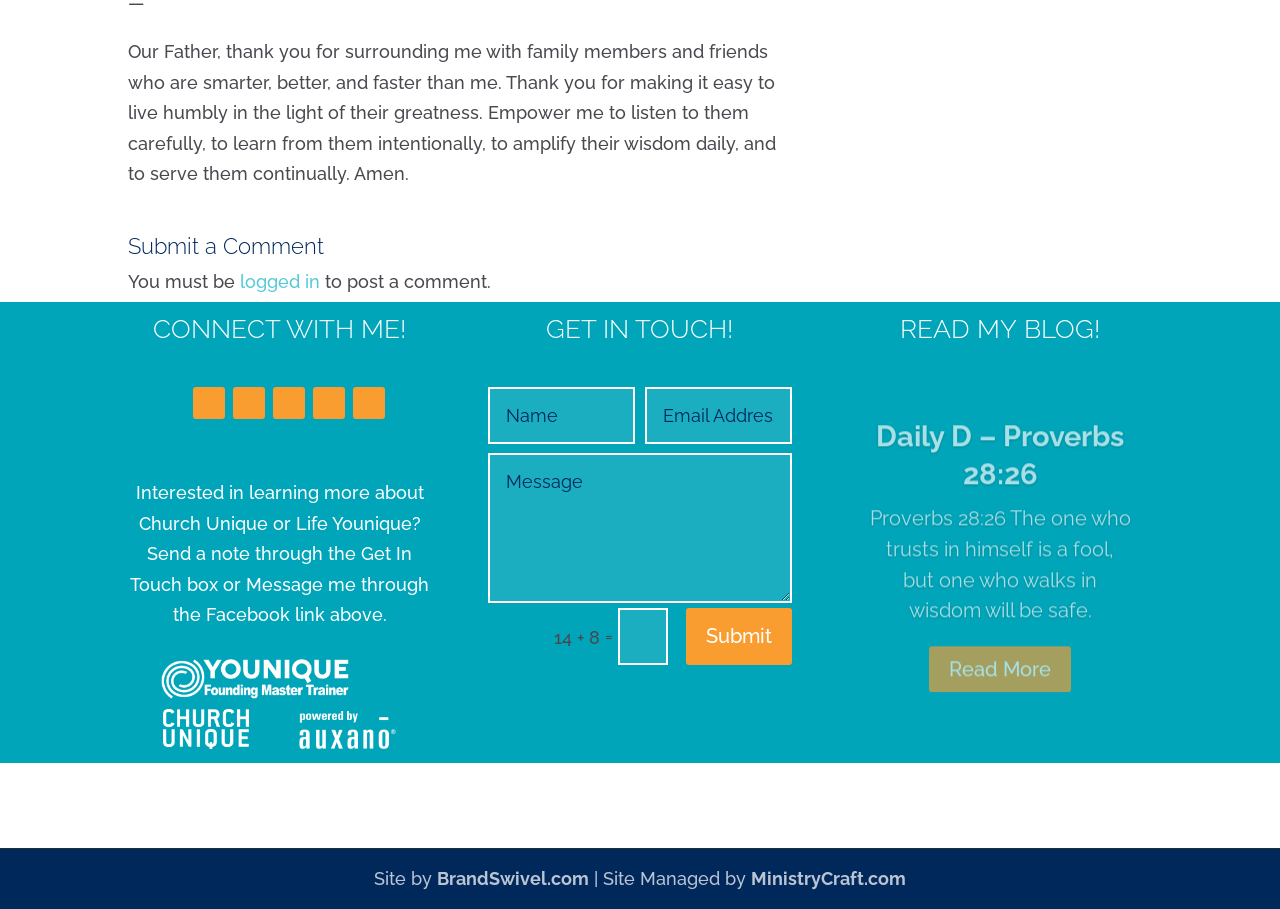Identify the bounding box coordinates of the region that needs to be clicked to carry out this instruction: "Contact us through email". Provide these coordinates as four float numbers ranging from 0 to 1, i.e., [left, top, right, bottom].

None